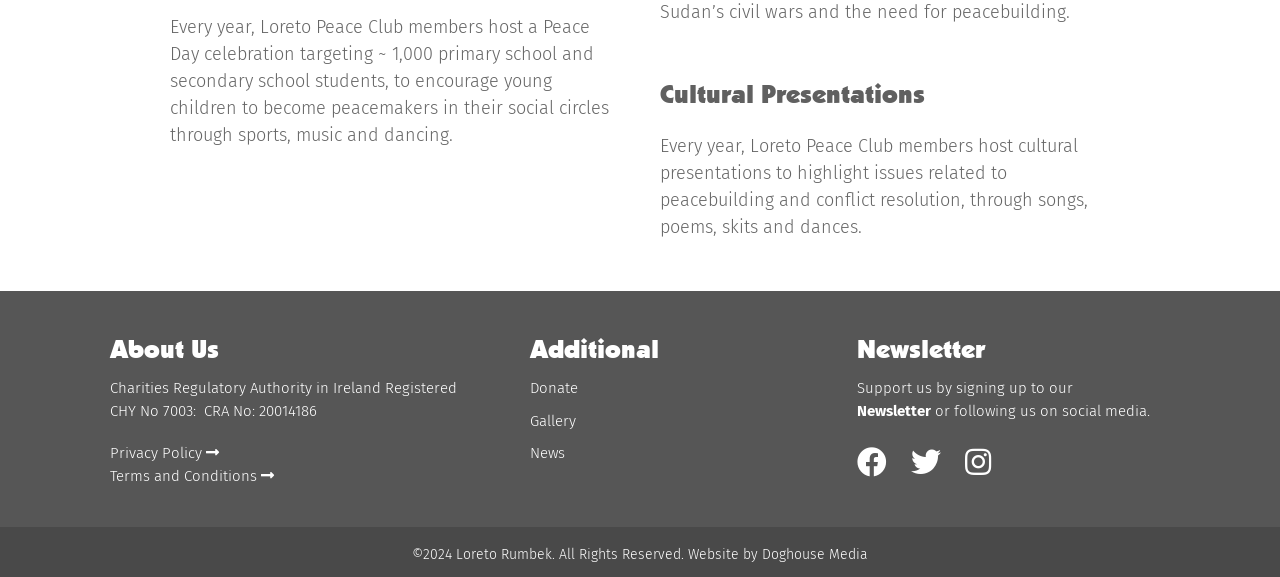Identify the bounding box coordinates for the UI element described as follows: "Doghouse Media". Ensure the coordinates are four float numbers between 0 and 1, formatted as [left, top, right, bottom].

[0.595, 0.947, 0.678, 0.976]